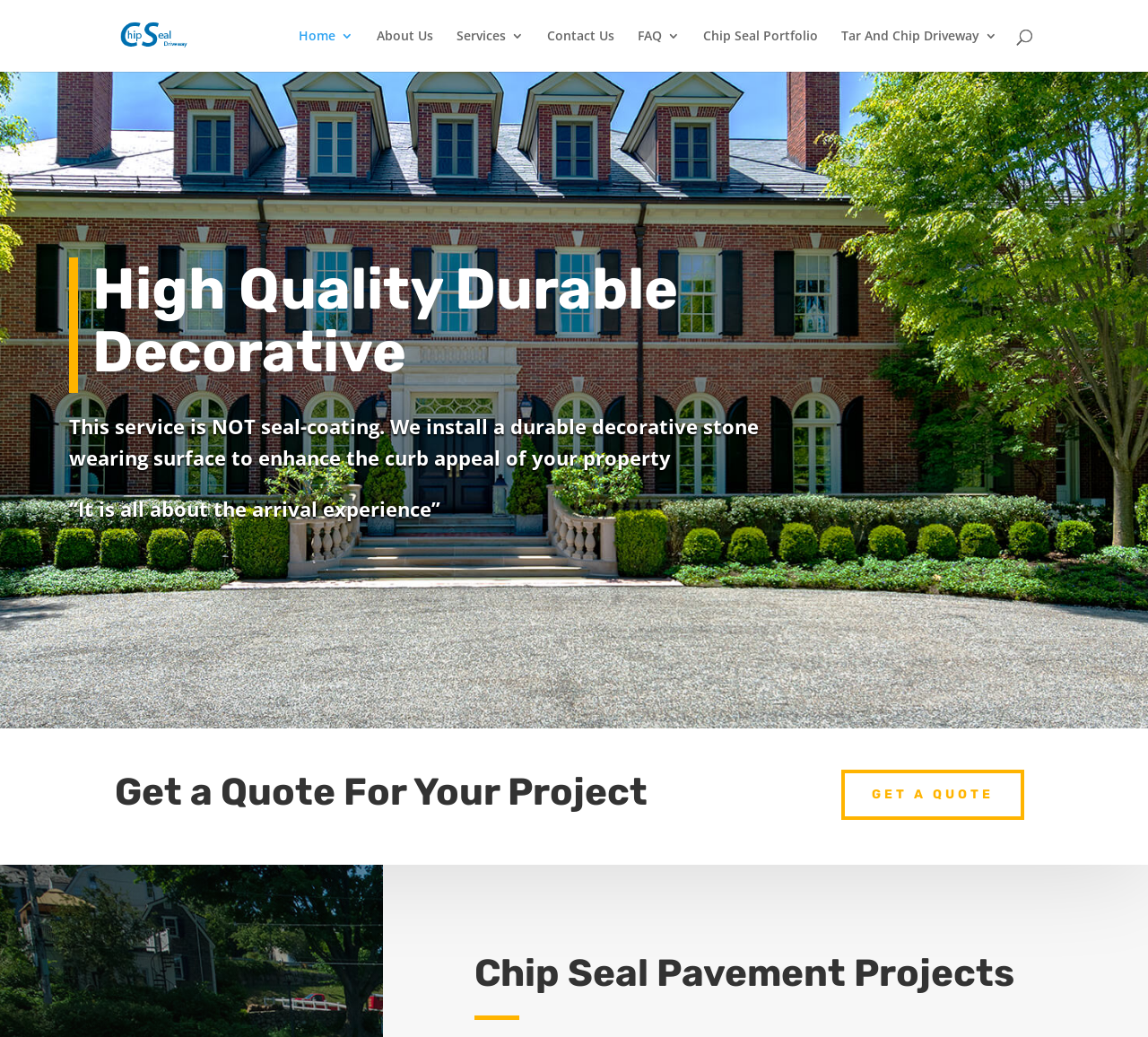Please find the main title text of this webpage.

High Quality Durable Decorative